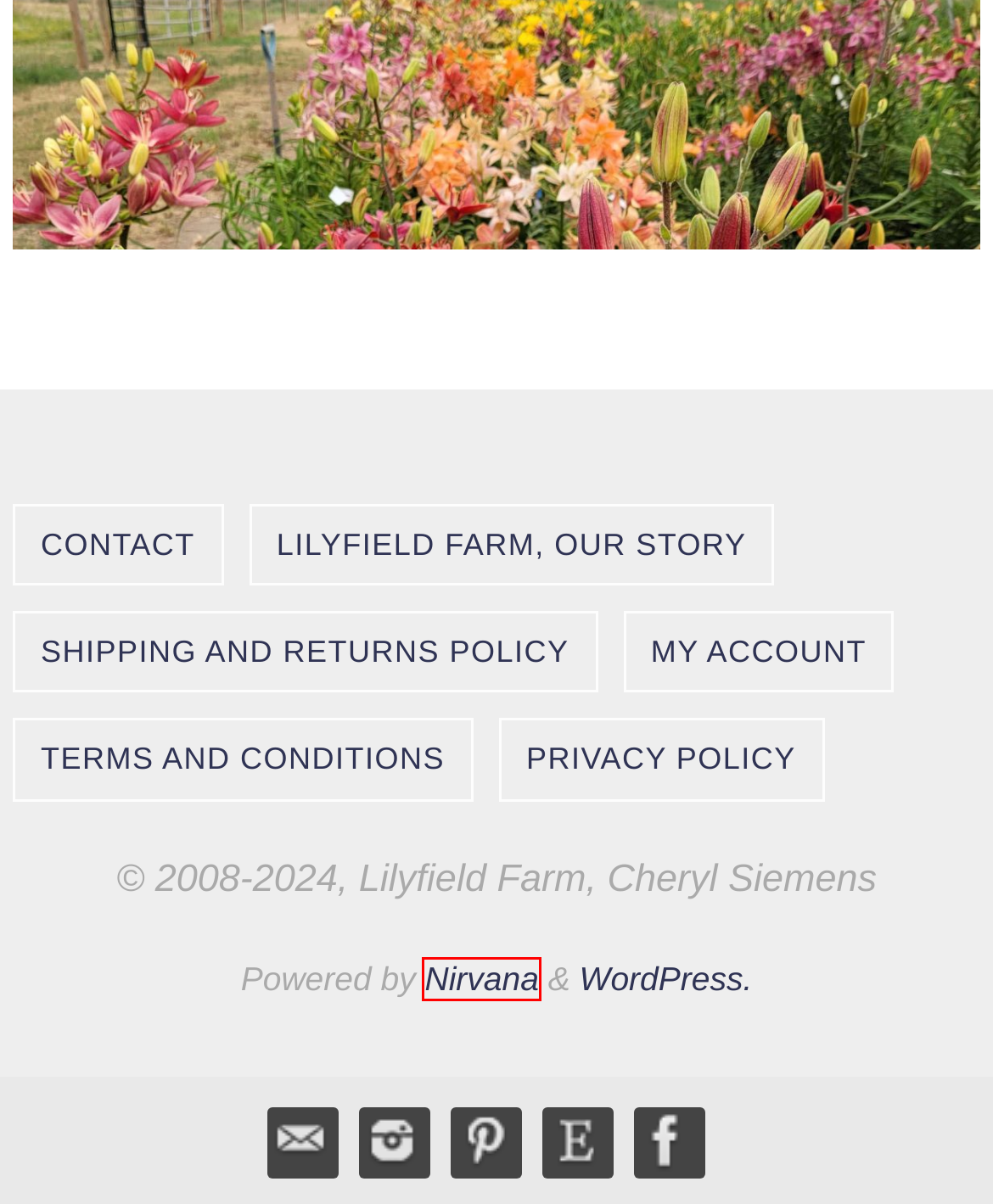Examine the screenshot of a webpage with a red bounding box around a UI element. Select the most accurate webpage description that corresponds to the new page after clicking the highlighted element. Here are the choices:
A. Terms and Conditions – Lilyfield Farm
B. Contact – Lilyfield Farm
C. Lilyfield Farm, Our Story – Lilyfield Farm
D. Yukon Spring – Lilyfield Farm
E. Privacy Policy – Lilyfield Farm
F. Shipping and Returns Policy – Lilyfield Farm
G. Blog Tool, Publishing Platform, and CMS – WordPress.org
H. Free and Premium WordPress Themes • Cryout Creations

H